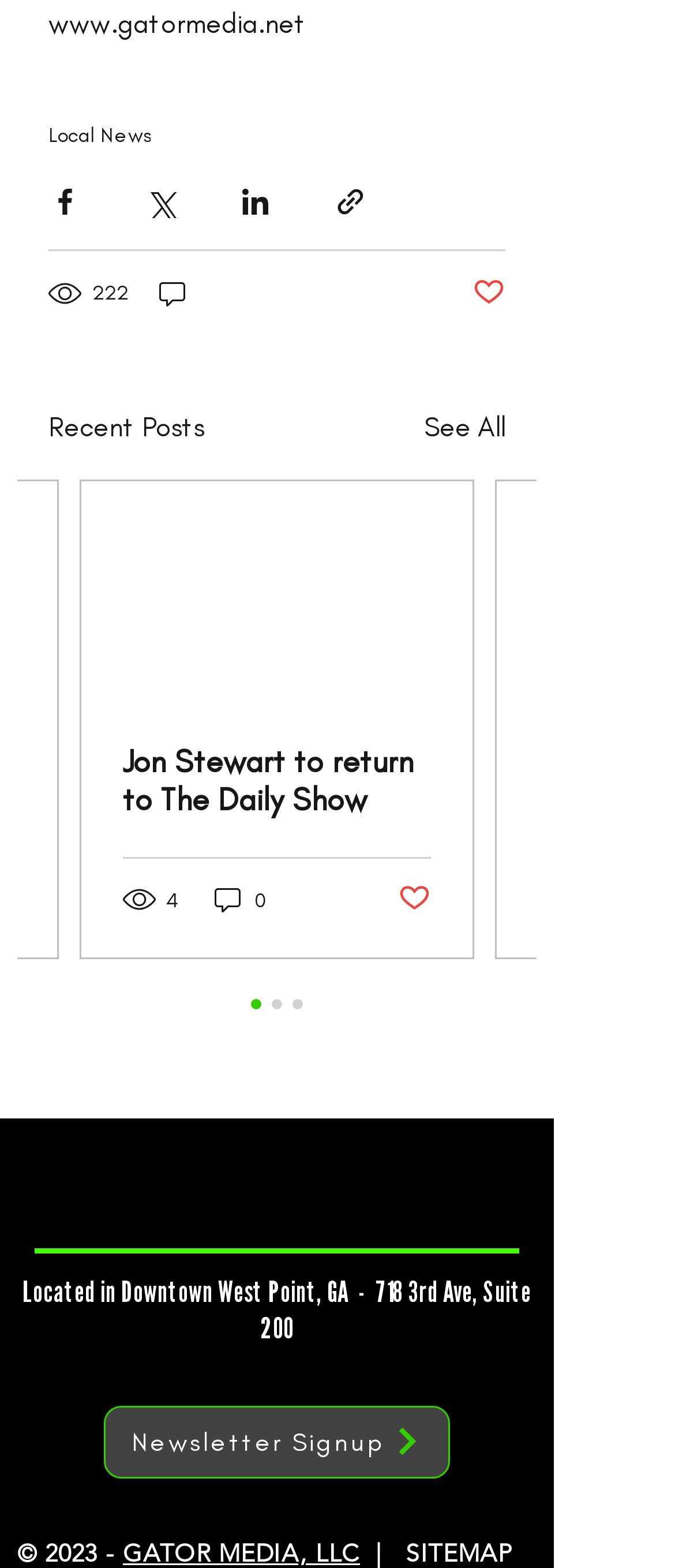Can you find the bounding box coordinates for the element that needs to be clicked to execute this instruction: "Sign up for the newsletter"? The coordinates should be given as four float numbers between 0 and 1, i.e., [left, top, right, bottom].

[0.154, 0.897, 0.667, 0.943]